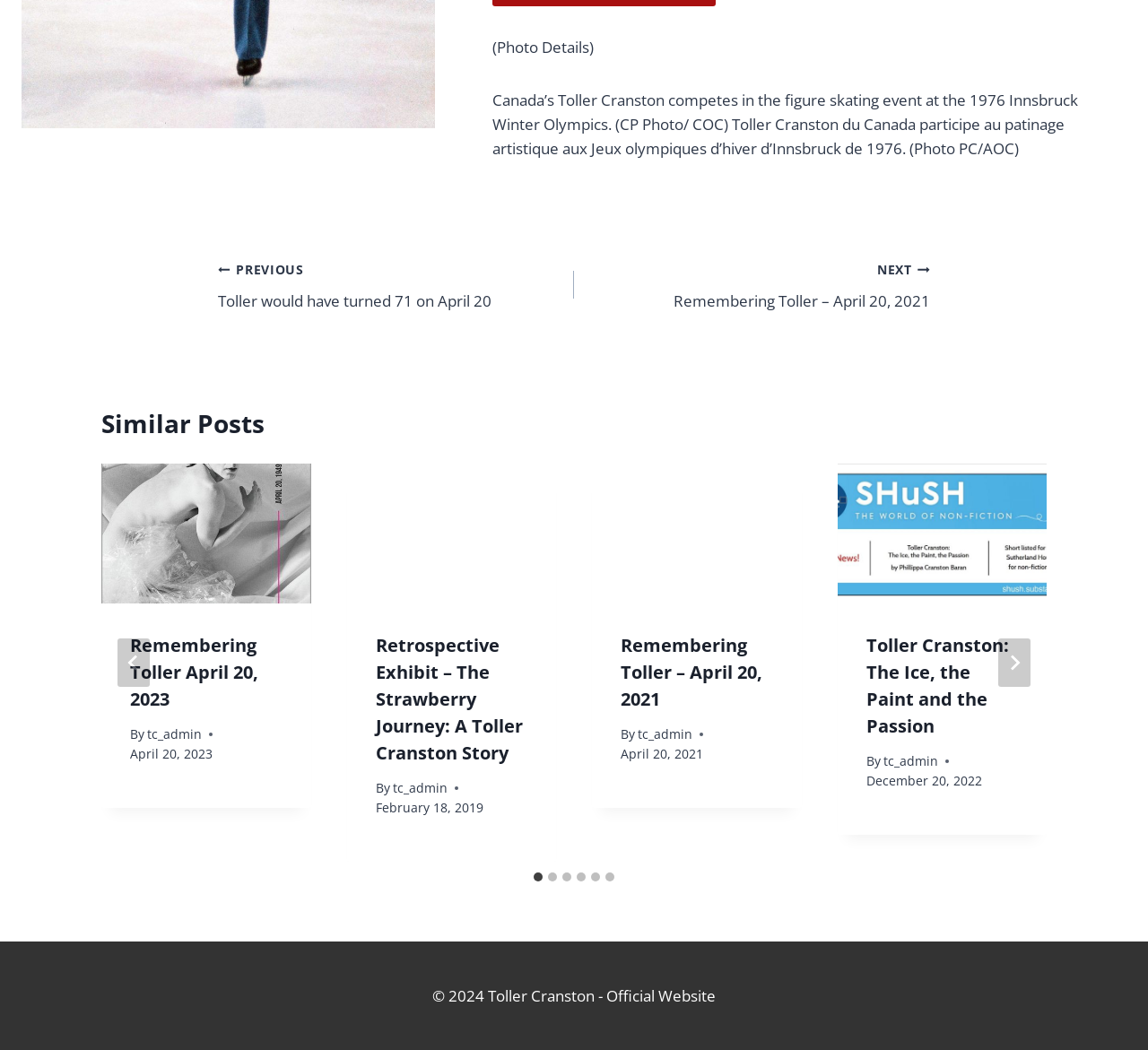Using the provided element description "Remembering Toller April 20, 2023", determine the bounding box coordinates of the UI element.

[0.113, 0.603, 0.225, 0.677]